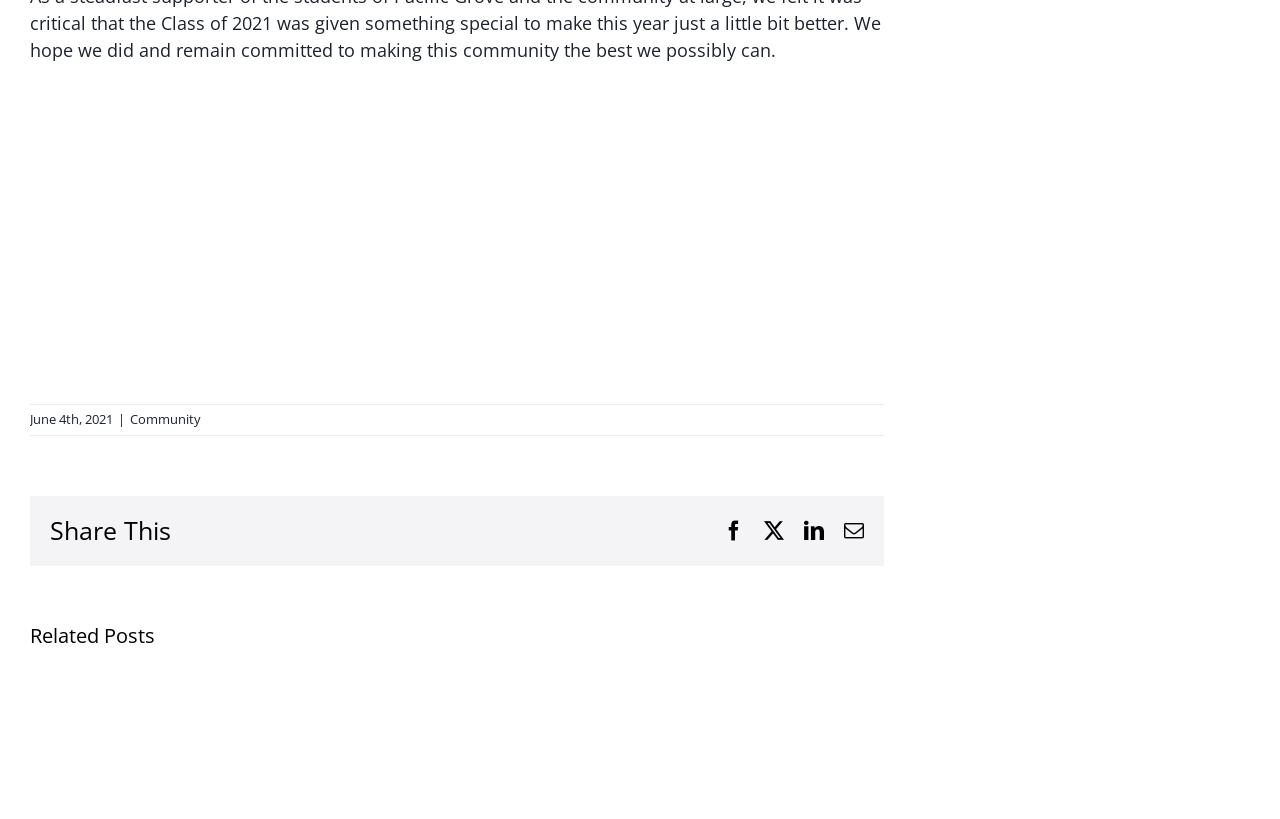How many related posts are there?
Kindly offer a detailed explanation using the data available in the image.

I counted the number of groups under the 'Related Posts' heading, and there are 4 groups, each representing a related post.